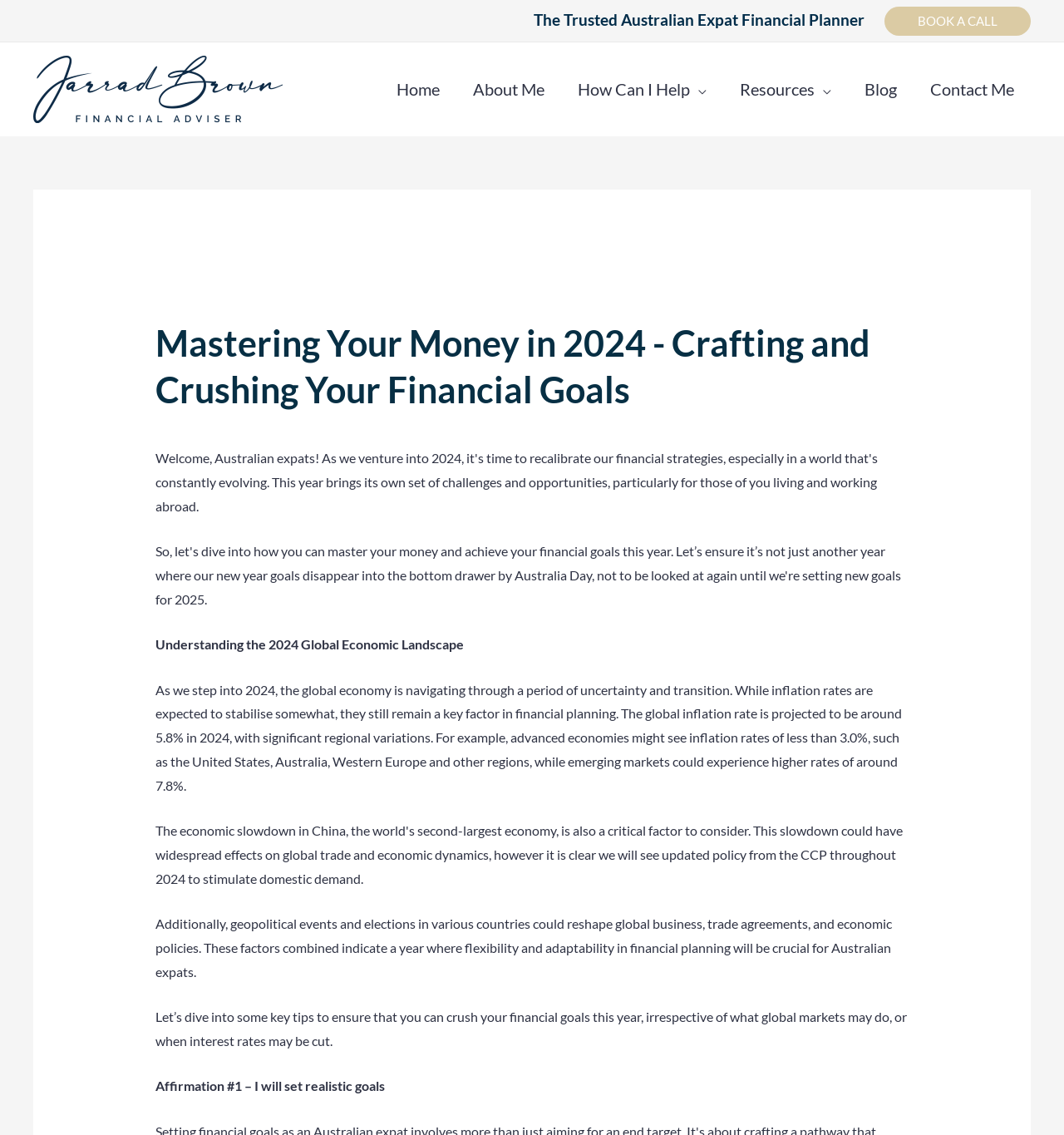What is the theme of the webpage?
Please answer using one word or phrase, based on the screenshot.

Financial Goals